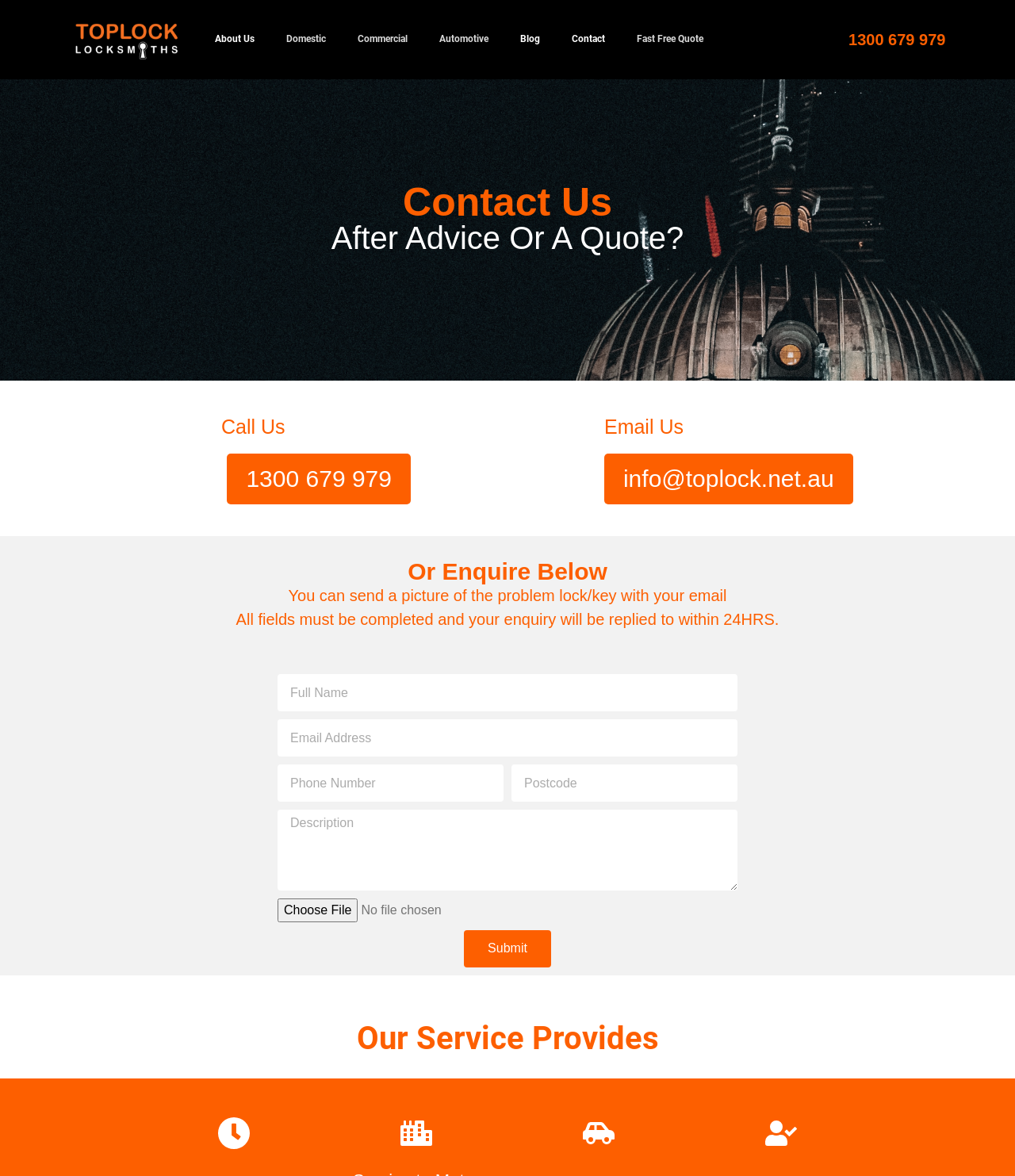Answer the following in one word or a short phrase: 
How many fields are required to be completed in the enquiry form?

3